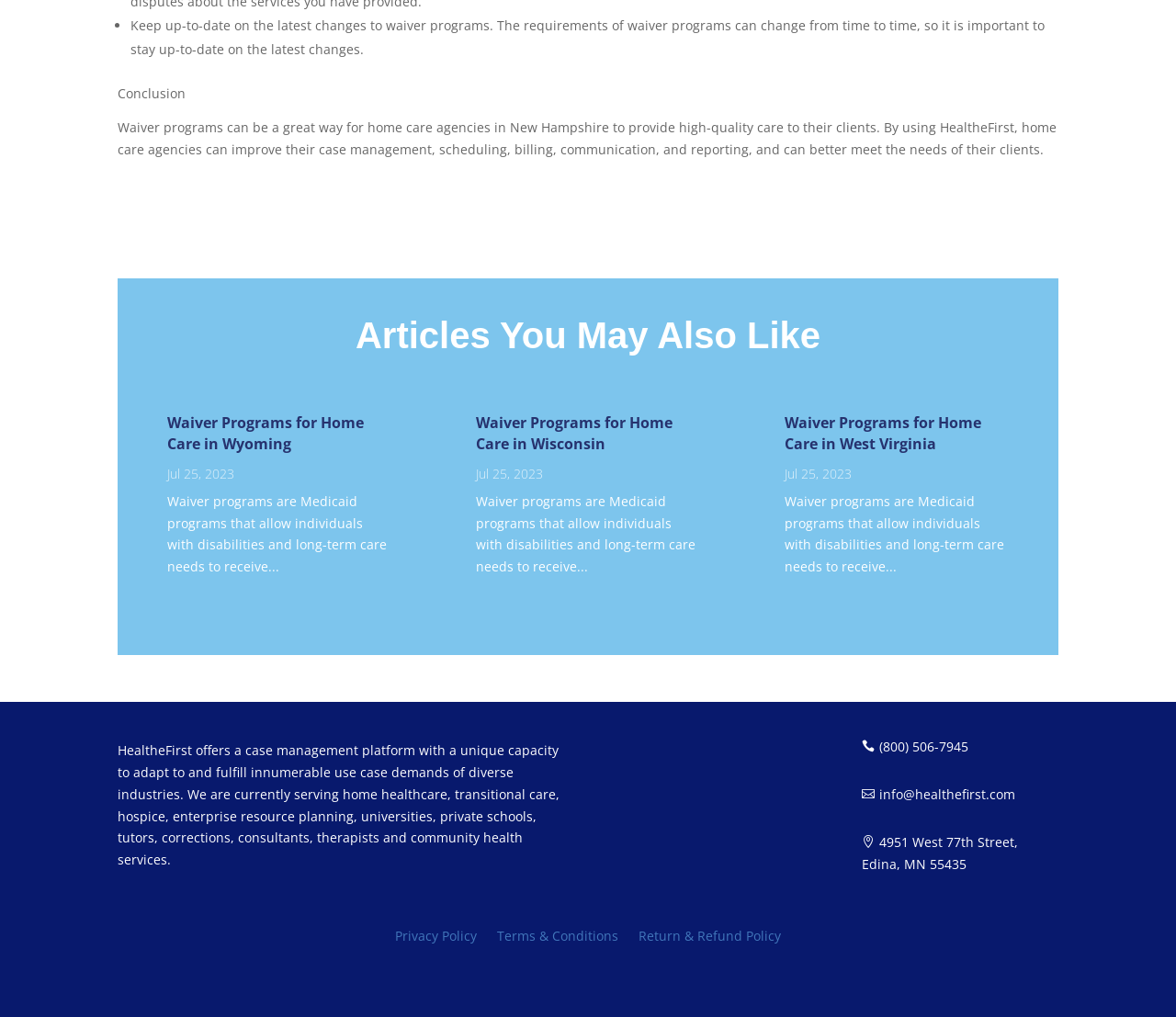Determine the bounding box coordinates (top-left x, top-left y, bottom-right x, bottom-right y) of the UI element described in the following text: Terms & Conditions

[0.423, 0.914, 0.526, 0.934]